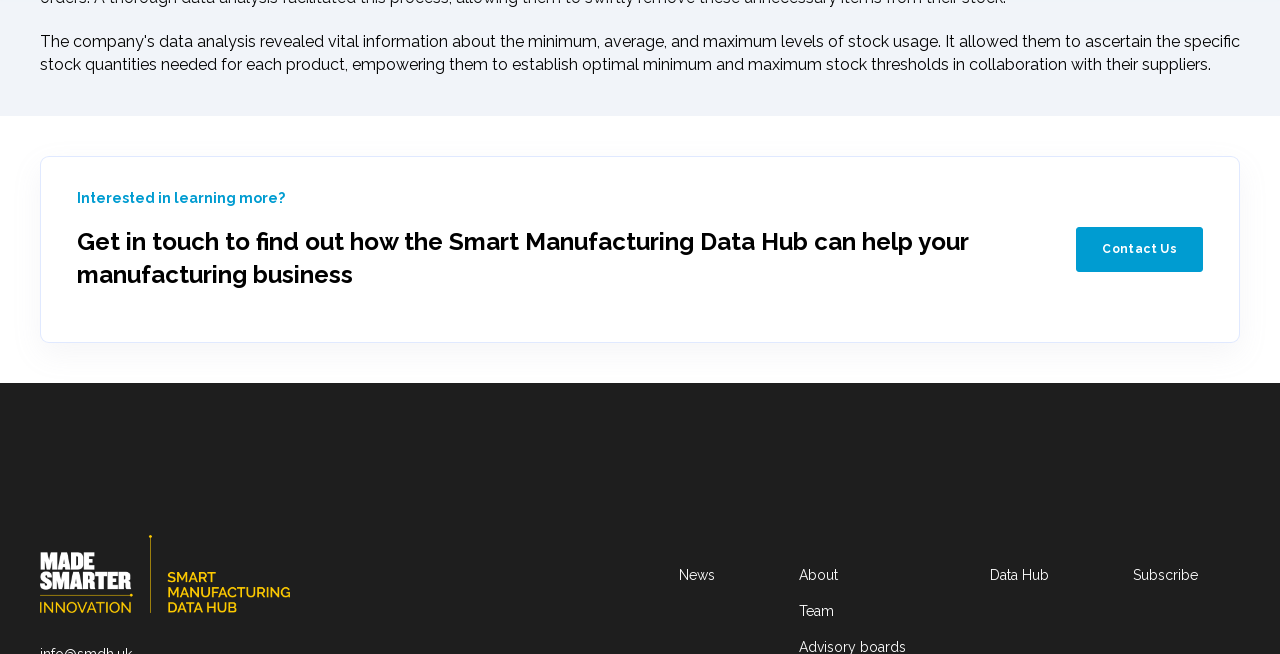Given the element description: "News", predict the bounding box coordinates of this UI element. The coordinates must be four float numbers between 0 and 1, given as [left, top, right, bottom].

[0.53, 0.867, 0.559, 0.893]